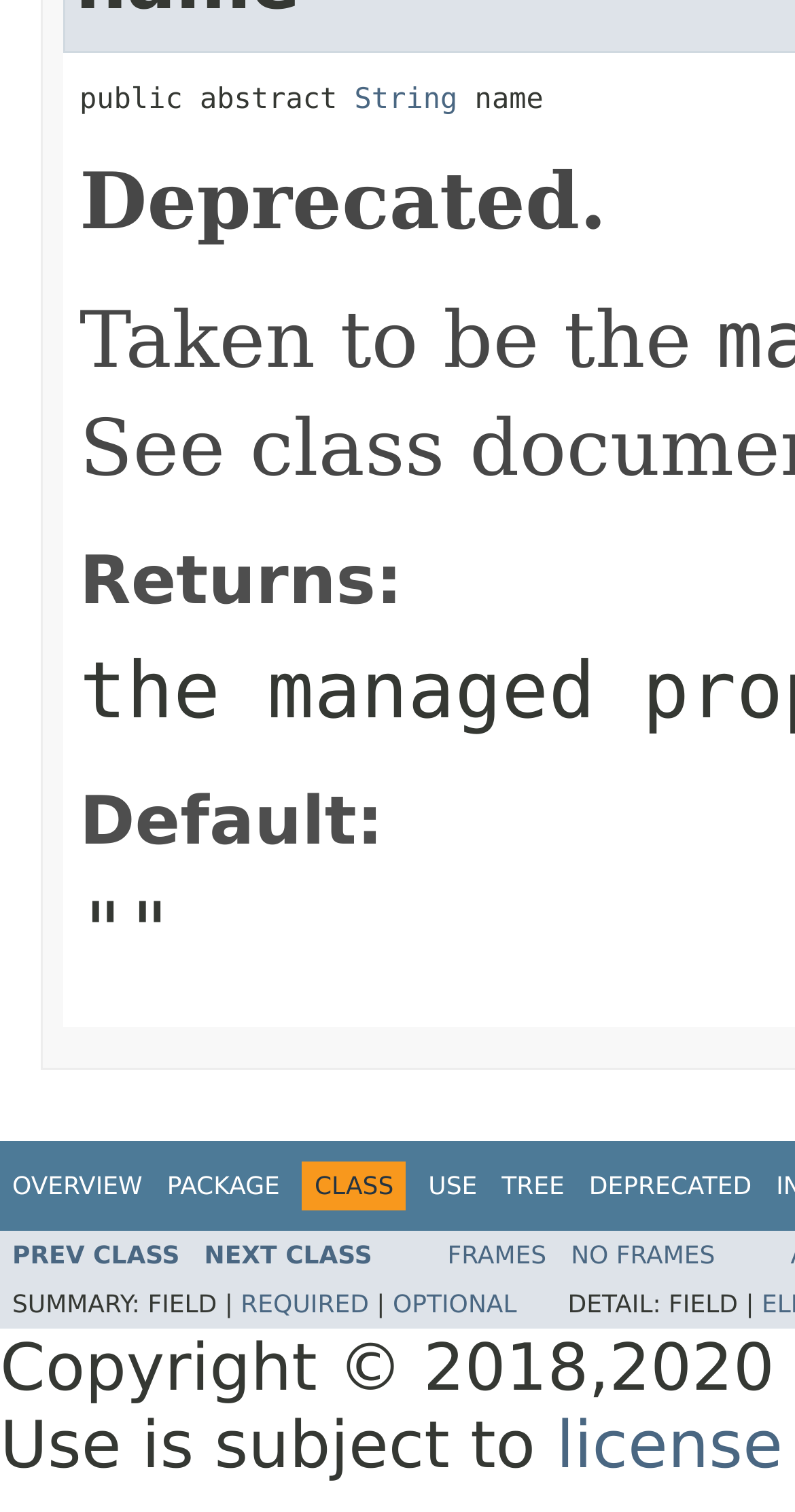Use one word or a short phrase to answer the question provided: 
What is the last word in the disclaimer message?

licence